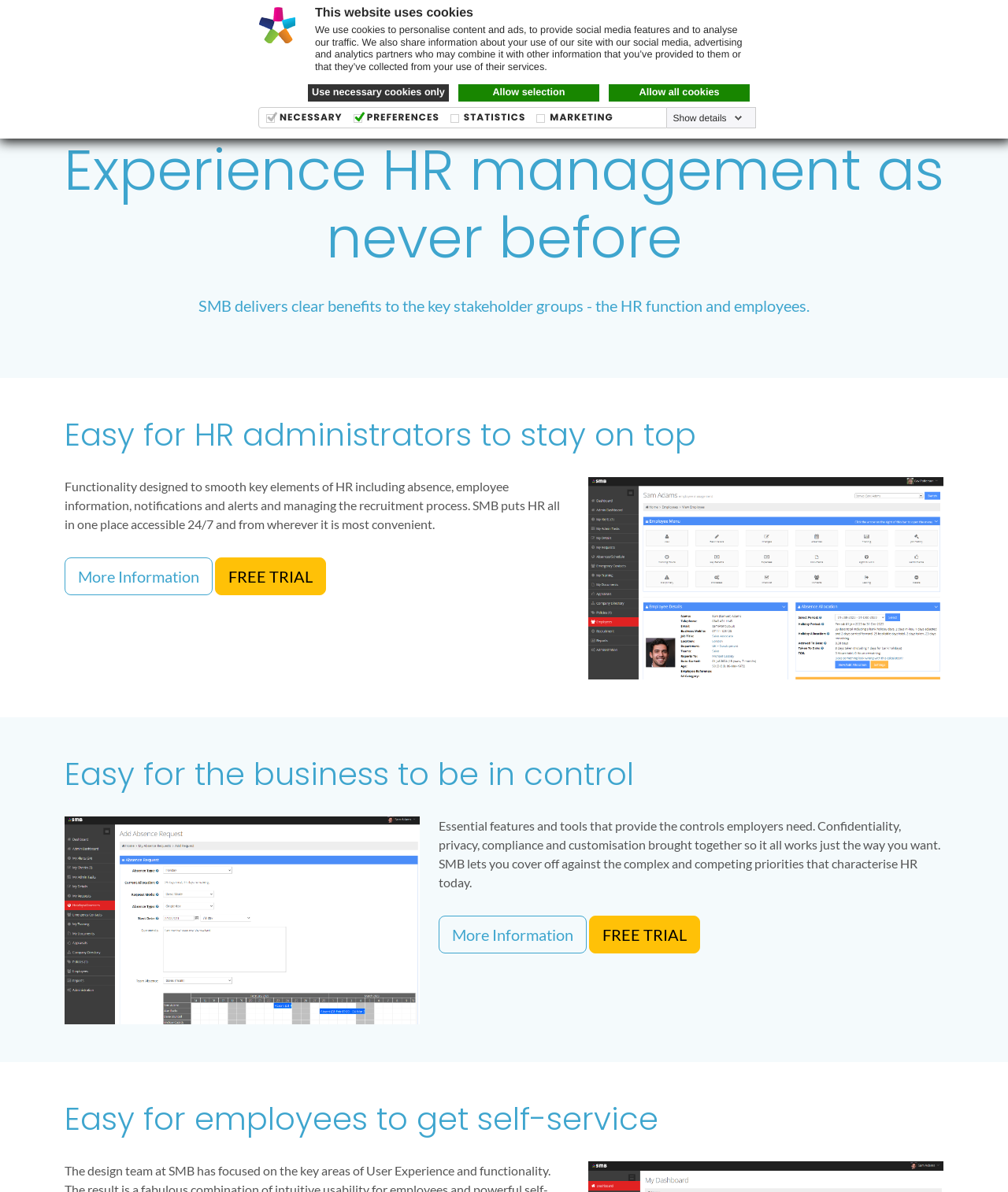Locate the bounding box coordinates of the area that needs to be clicked to fulfill the following instruction: "View the 'Eutrophication management scenarios' publication". The coordinates should be in the format of four float numbers between 0 and 1, namely [left, top, right, bottom].

None